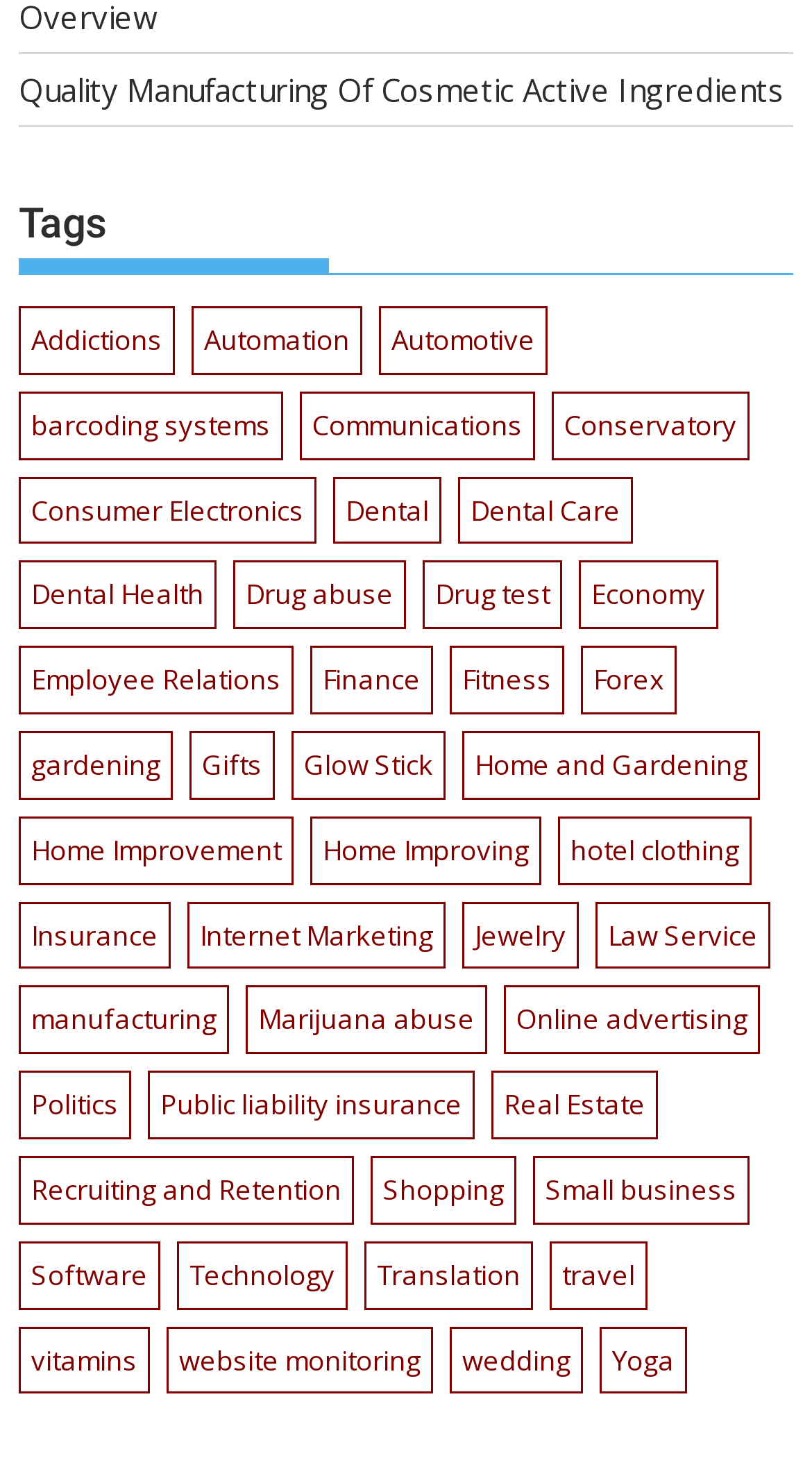Please identify the bounding box coordinates of the clickable area that will fulfill the following instruction: "Explore 'Home and Gardening' products". The coordinates should be in the format of four float numbers between 0 and 1, i.e., [left, top, right, bottom].

[0.569, 0.496, 0.936, 0.542]